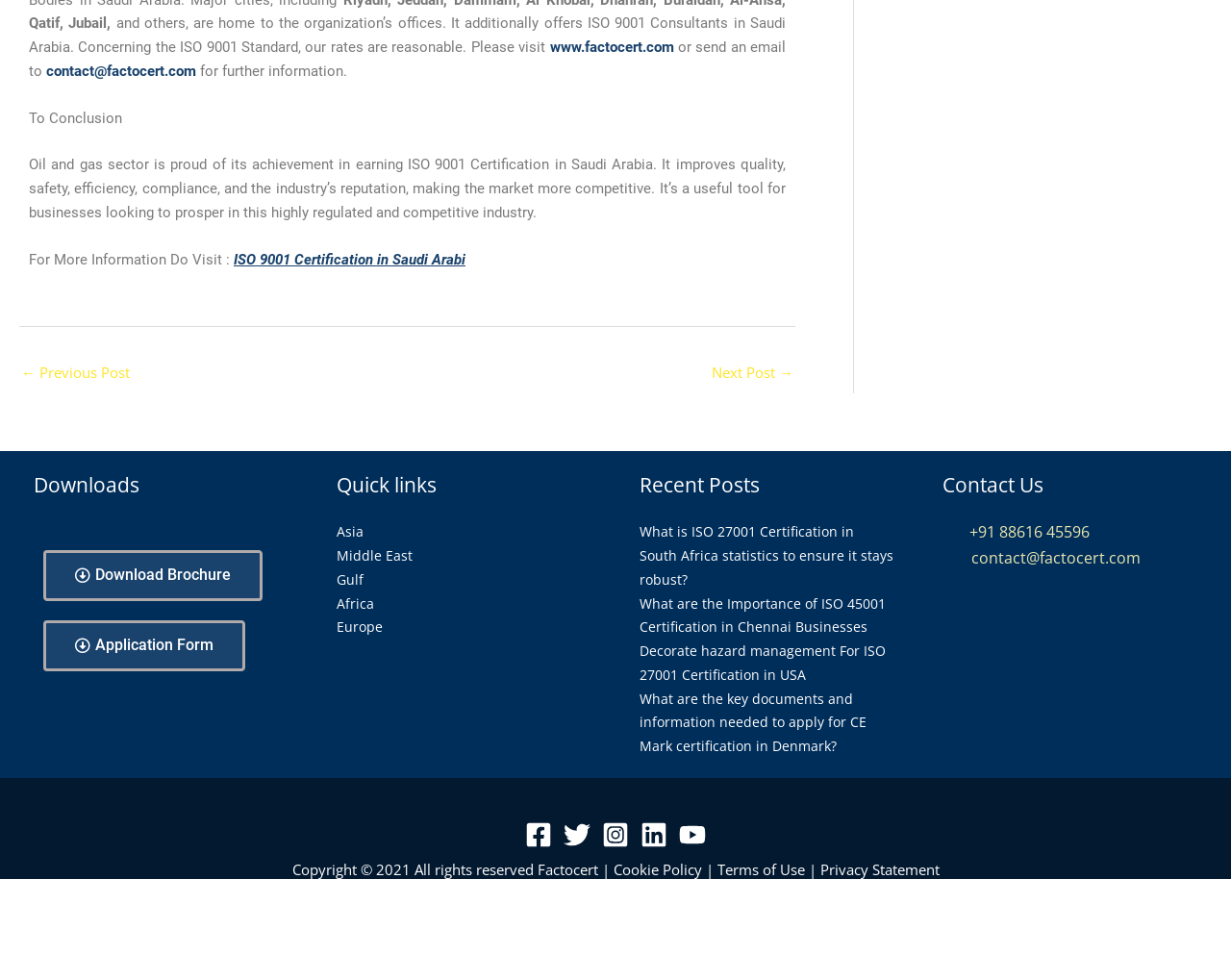What is the organization's office location?
Observe the image and answer the question with a one-word or short phrase response.

Saudi Arabia